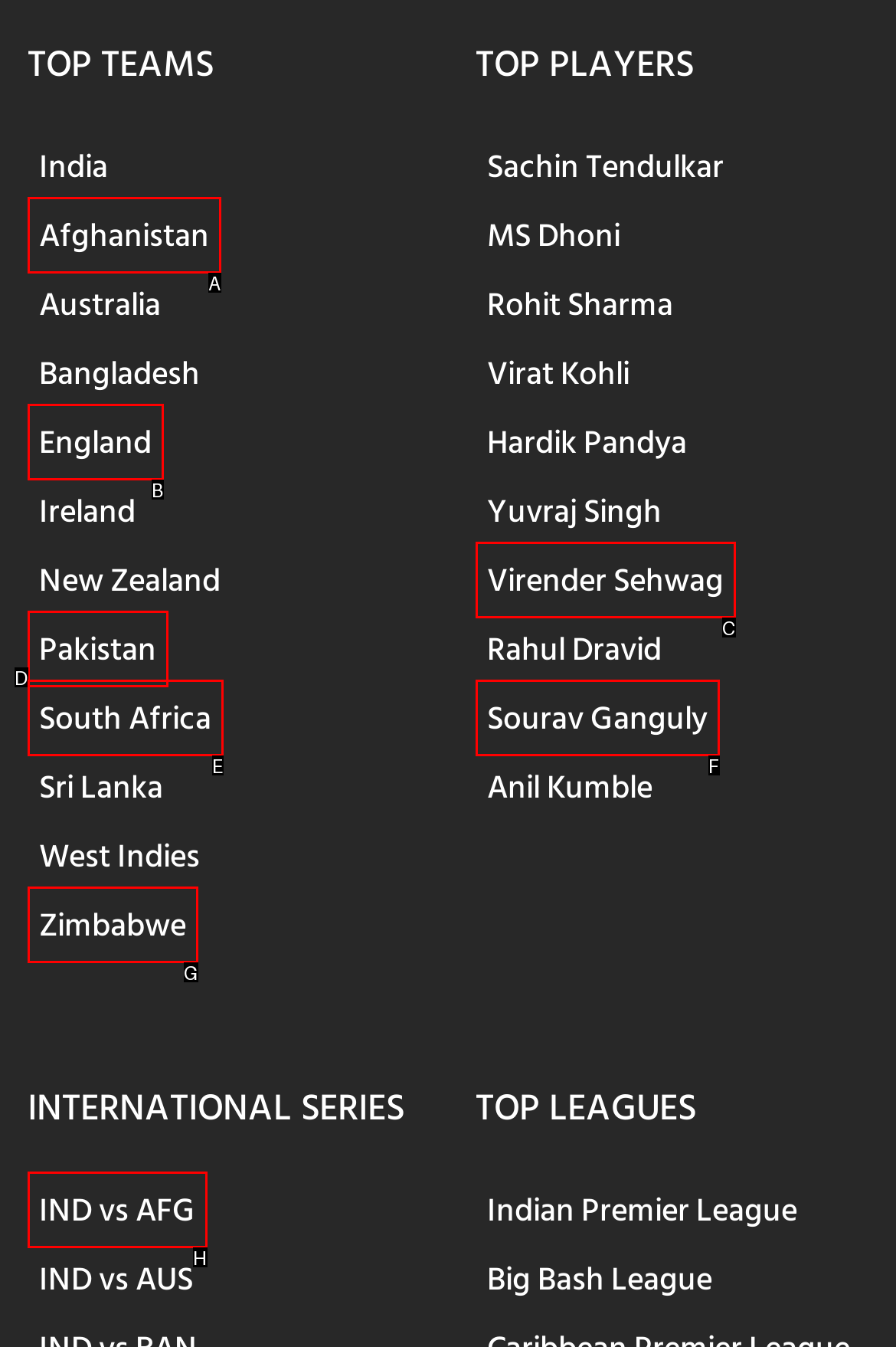Select the letter that corresponds to this element description: Family and Home
Answer with the letter of the correct option directly.

None